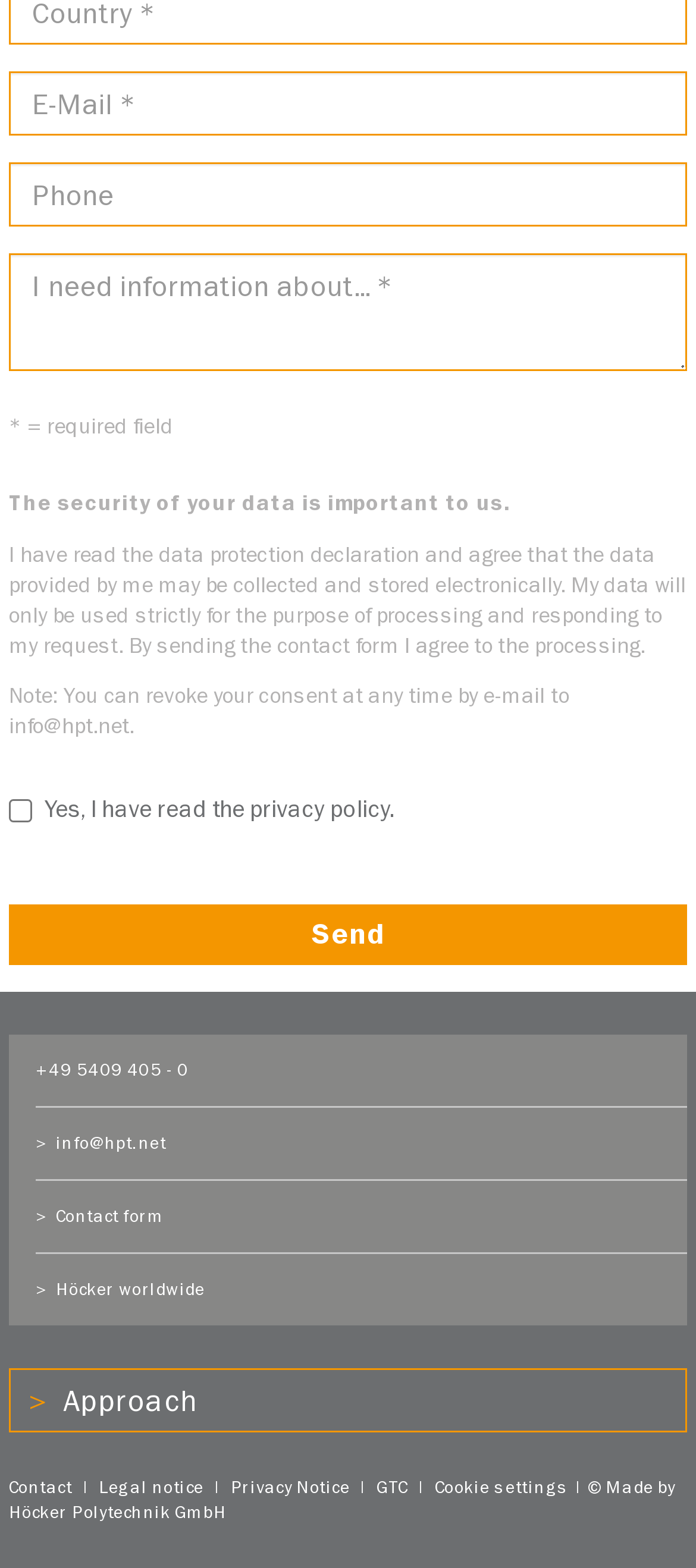From the screenshot, find the bounding box of the UI element matching this description: "PASTACHIAVI". Supply the bounding box coordinates in the form [left, top, right, bottom], each a float between 0 and 1.

None